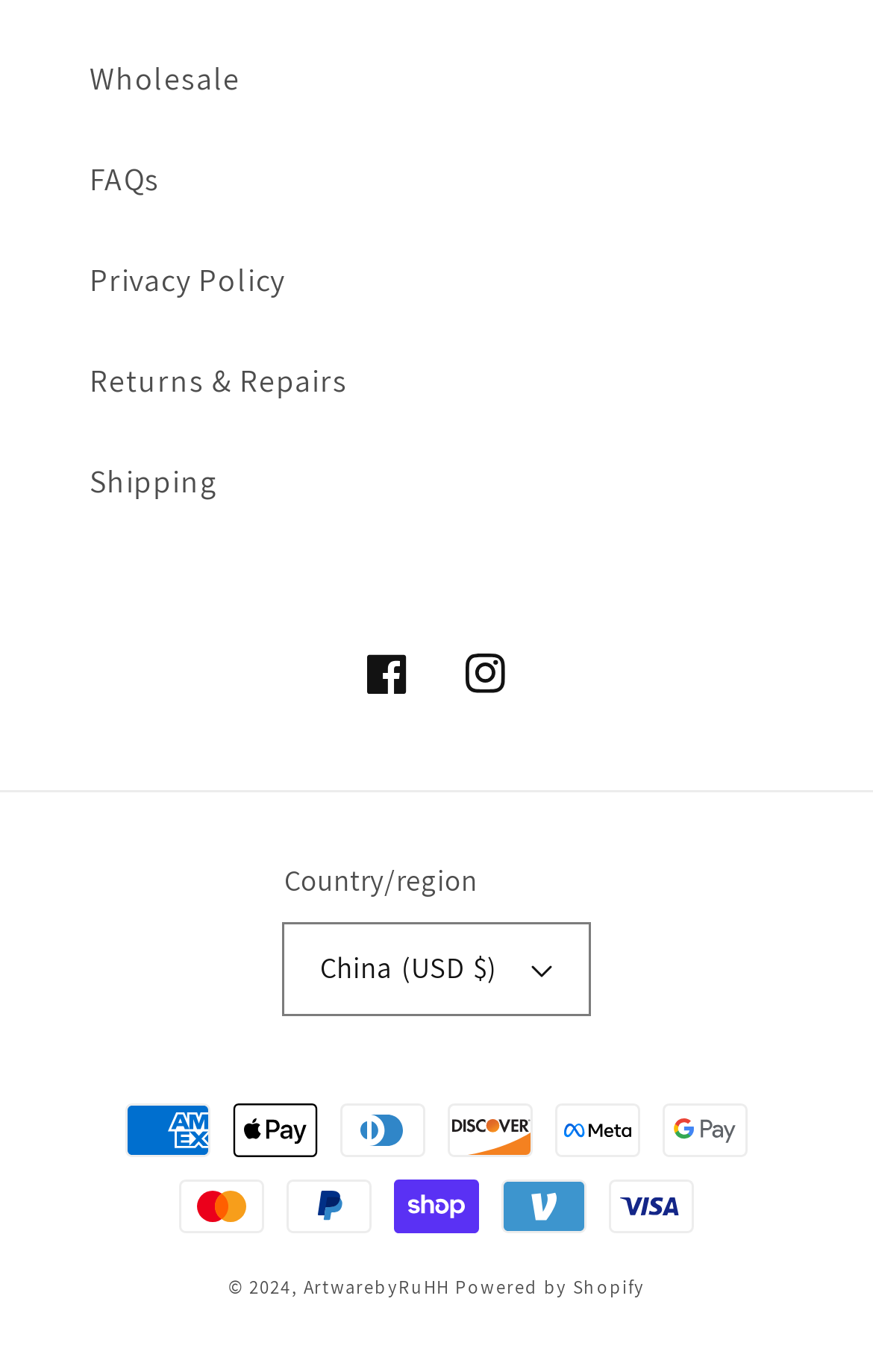Who is the owner of the website?
Please use the image to deliver a detailed and complete answer.

I found the link 'ArtwarebyRuHH' at the bottom of the page, which suggests that it is the owner of the website.